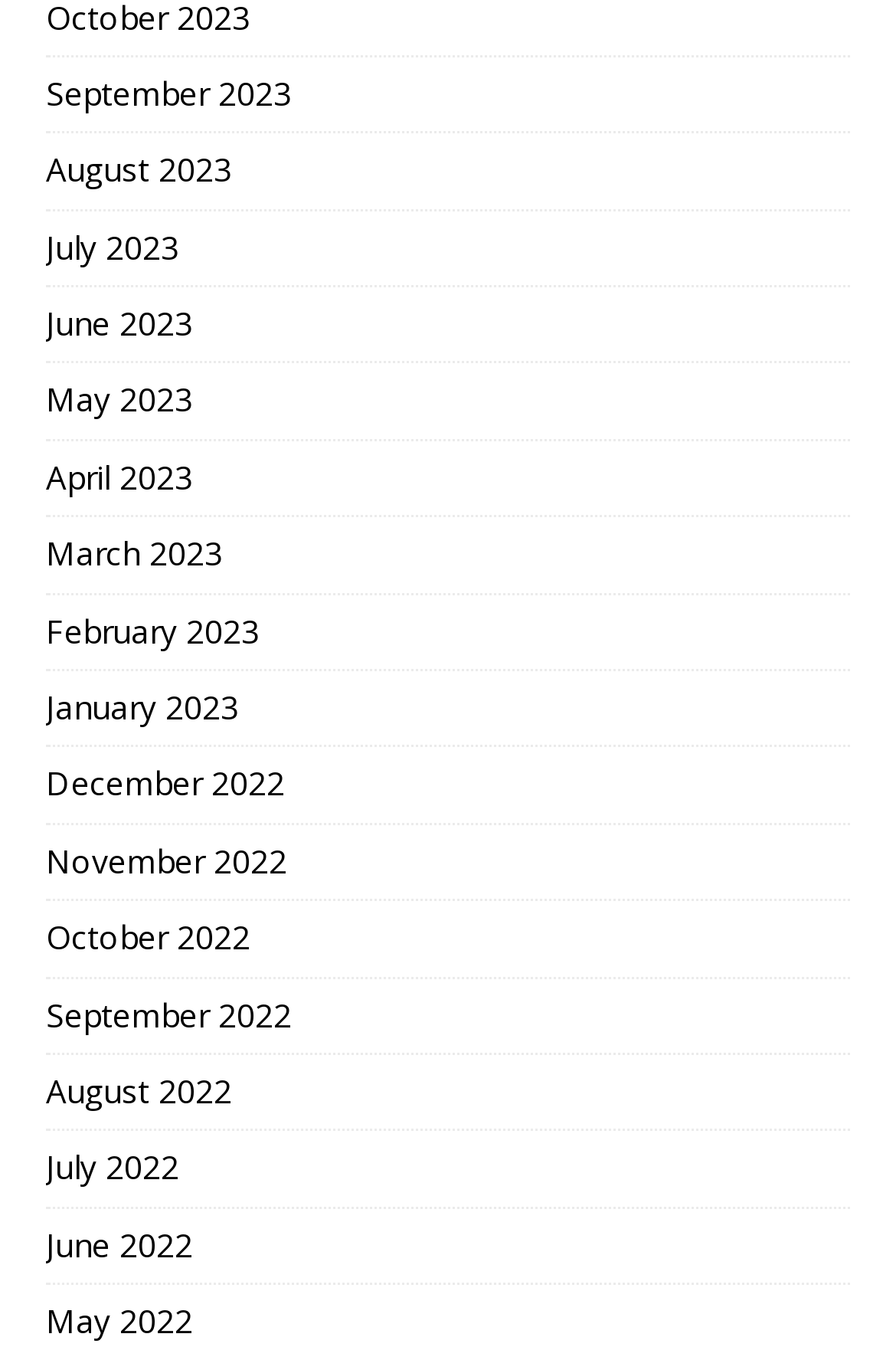Please specify the bounding box coordinates in the format (top-left x, top-left y, bottom-right x, bottom-right y), with values ranging from 0 to 1. Identify the bounding box for the UI component described as follows: May 2023

[0.051, 0.35, 0.949, 0.404]